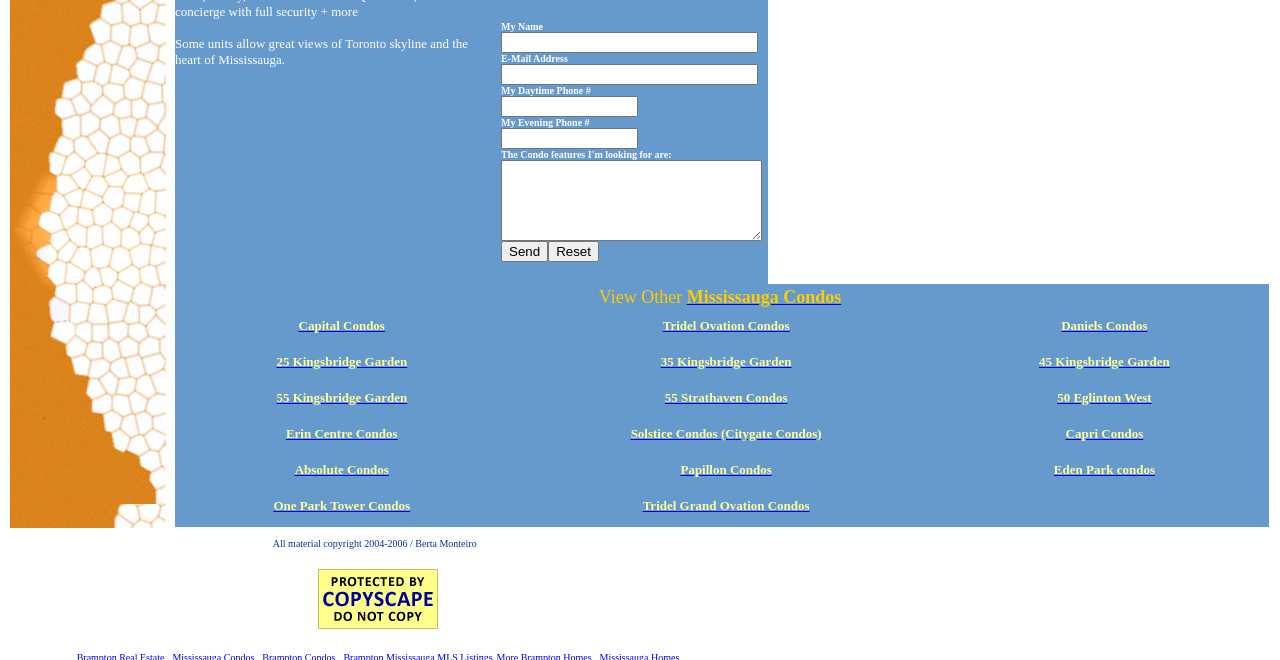Predict the bounding box coordinates for the UI element described as: "Shows". The coordinates should be four float numbers between 0 and 1, presented as [left, top, right, bottom].

None